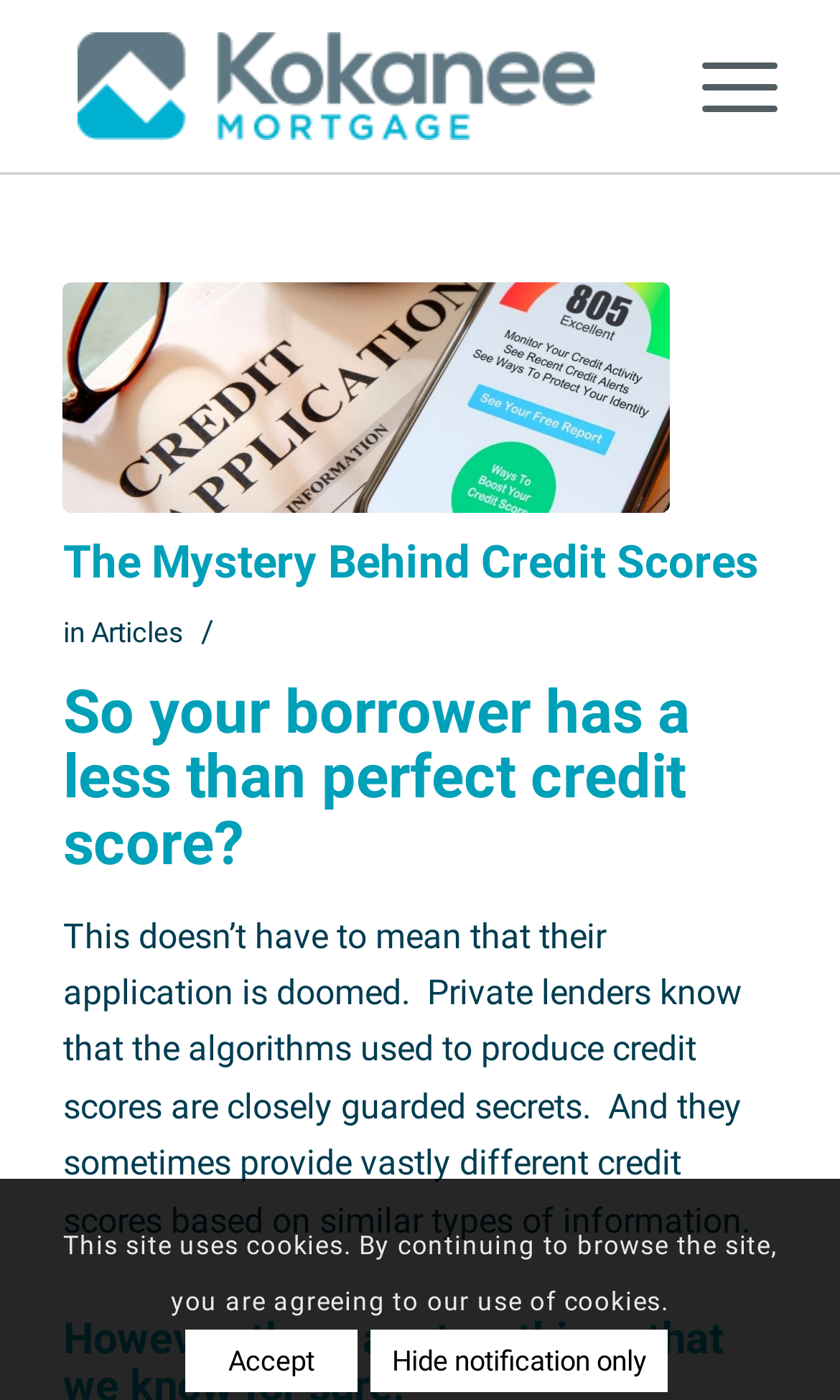Identify the primary heading of the webpage and provide its text.

The Mystery Behind Credit Scores